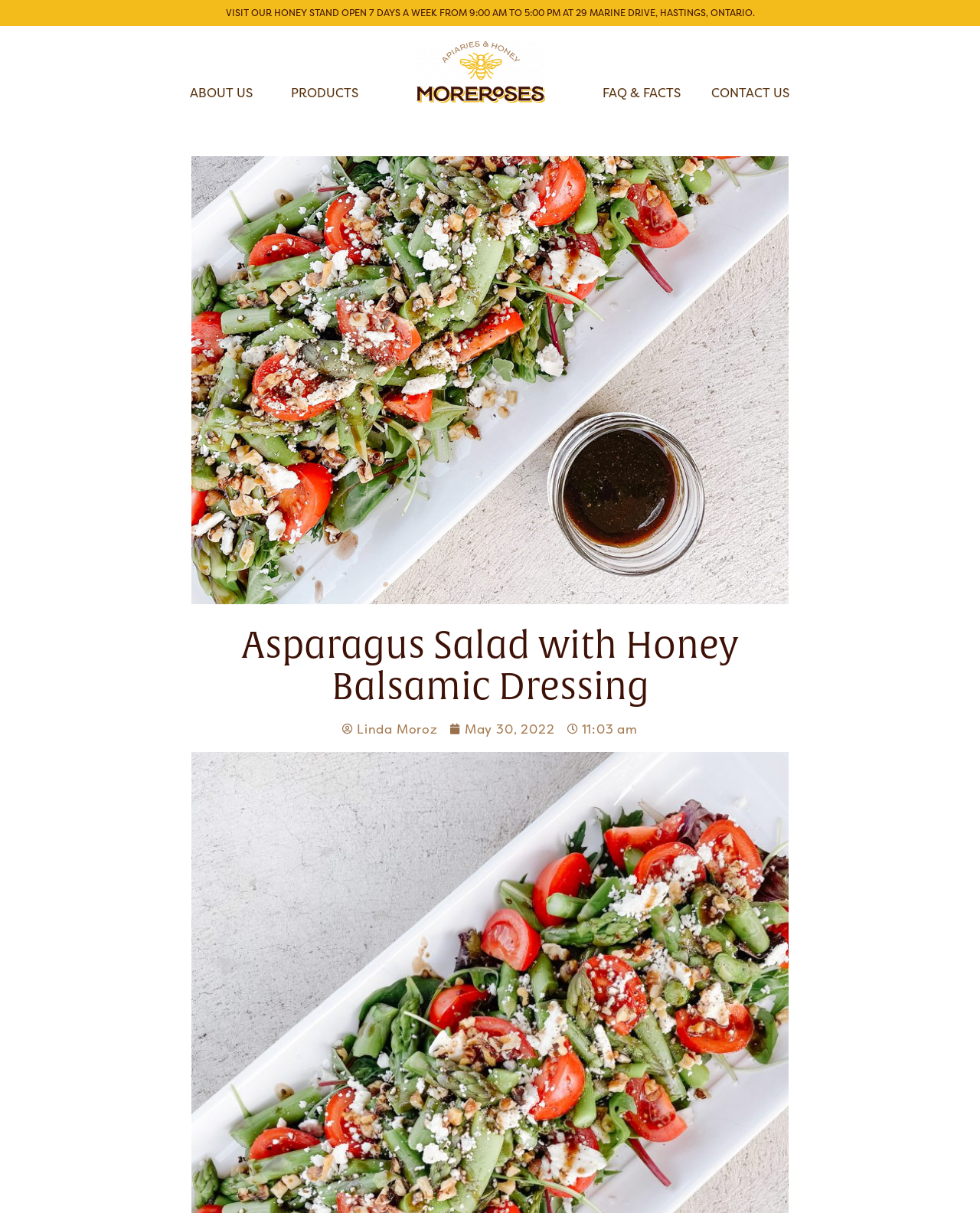Consider the image and give a detailed and elaborate answer to the question: 
What is the time of the post?

I found the answer by looking at the static text element that says '11:03 am'. This element is located below the heading 'Asparagus Salad with Honey Balsamic Dressing' and the link 'May 30, 2022', which suggests that it is the time of the post.